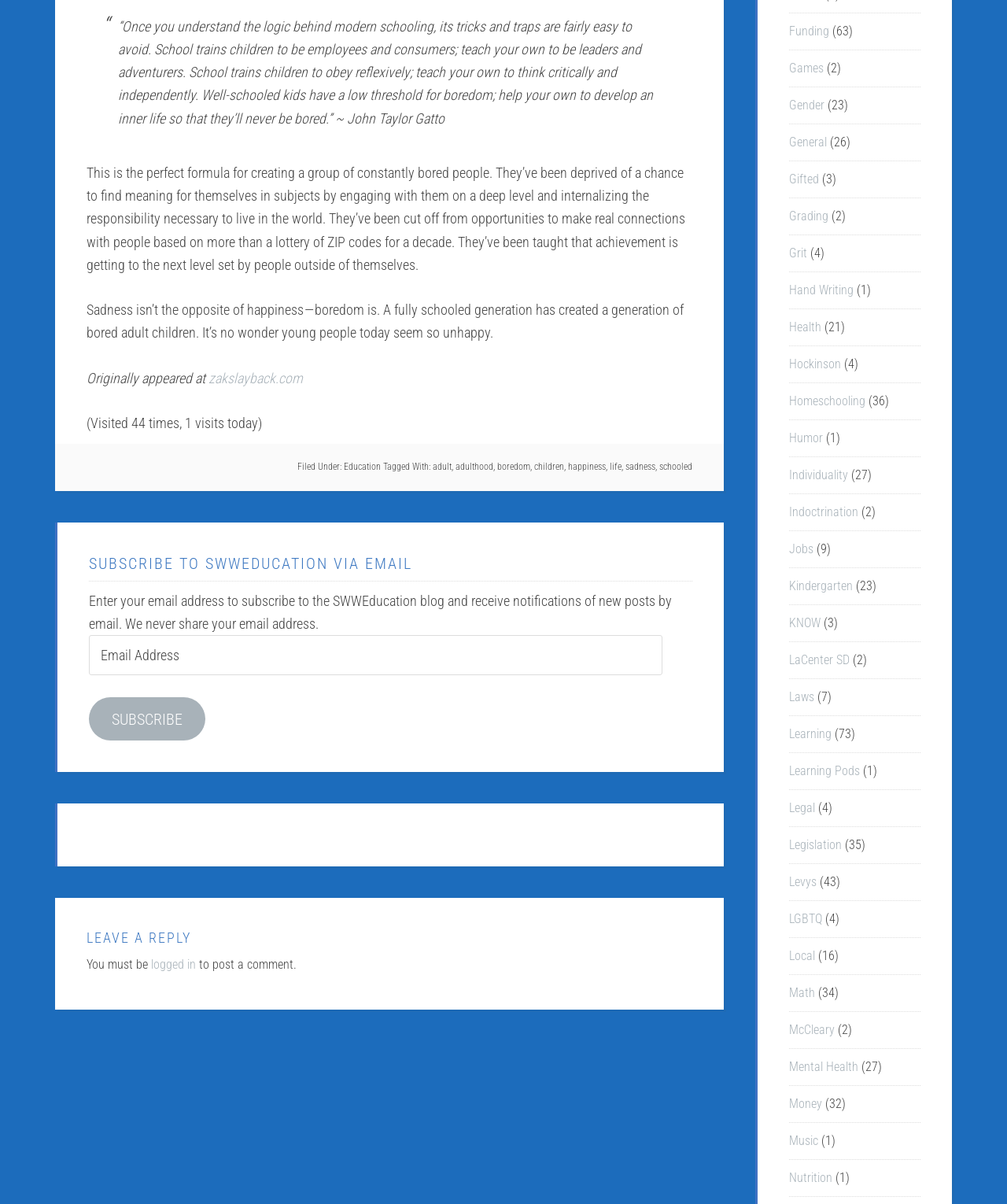Refer to the image and provide a thorough answer to this question:
What is the quote about schooling?

The quote about schooling is attributed to John Taylor Gatto, as indicated by the text '“Once you understand the logic behind modern schooling, its tricks and traps are fairly easy to avoid. School trains children to be employees and consumers; teach your own to be leaders and adventurers. School trains children to obey reflexively; teach your own to think critically and independently. Well-schooled kids have a low threshold for boredom; help your own to develop an inner life so that they’ll never be bored.” ~ John Taylor Gatto'.